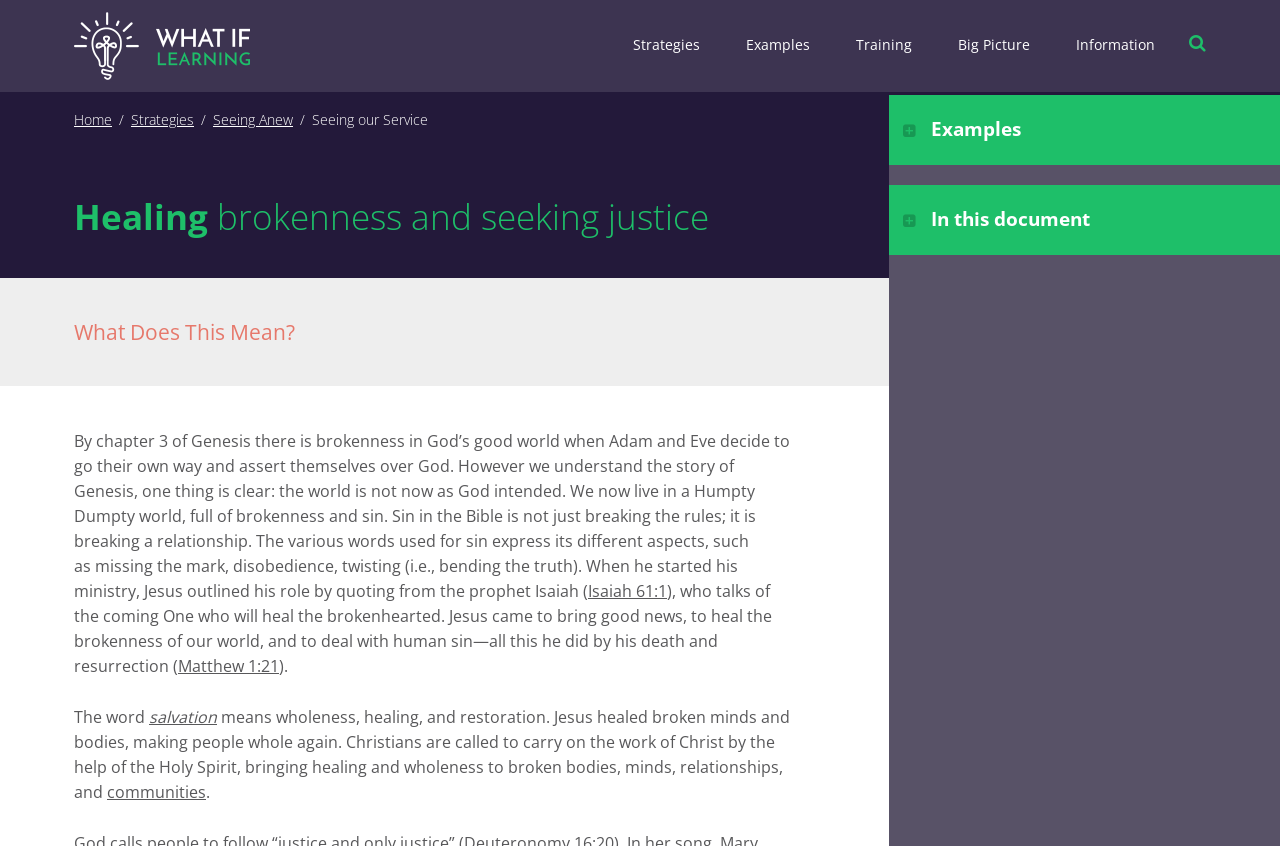Find the bounding box coordinates of the clickable element required to execute the following instruction: "Click the 'What If Learning' link". Provide the coordinates as four float numbers between 0 and 1, i.e., [left, top, right, bottom].

[0.058, 0.014, 0.195, 0.095]